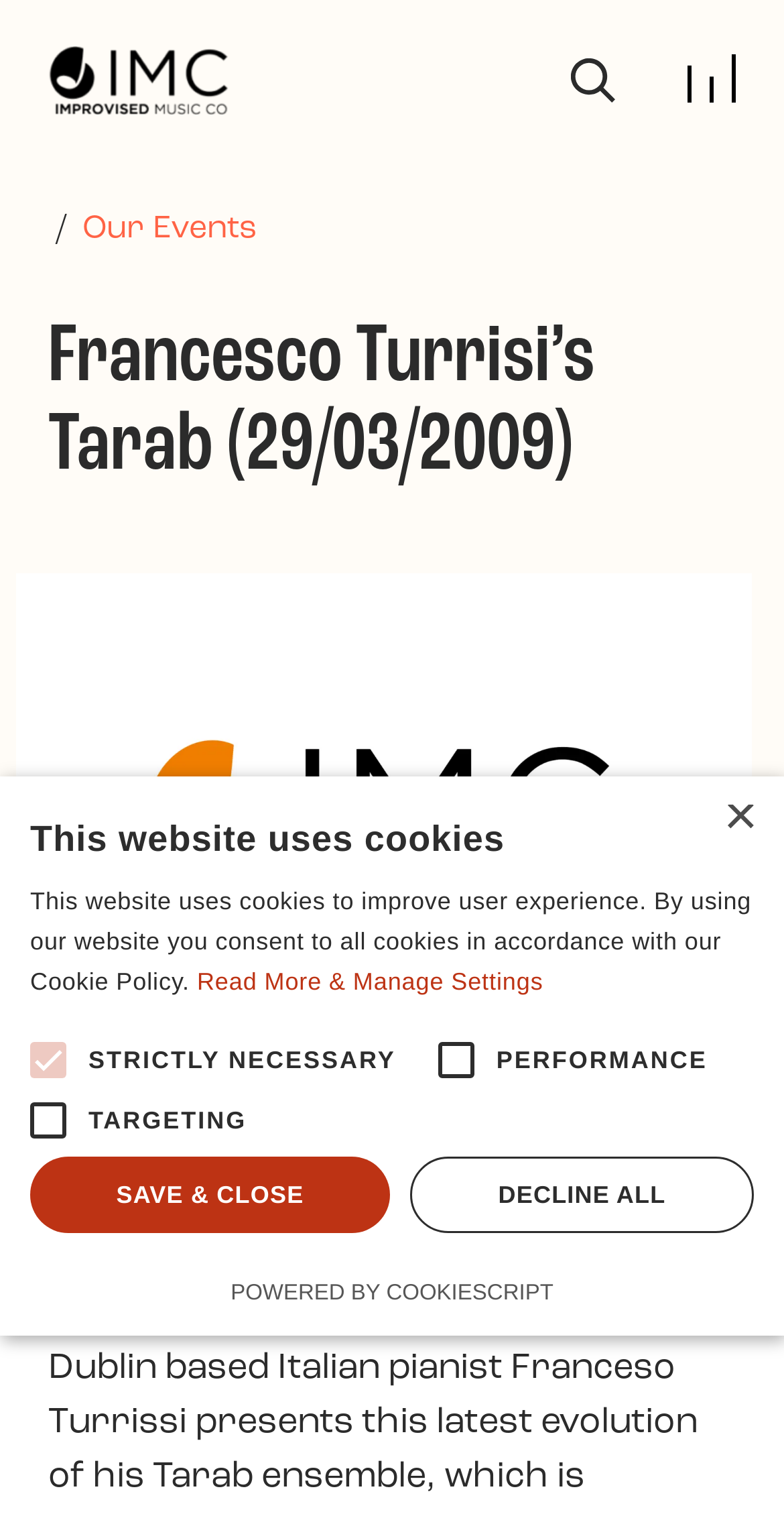Could you specify the bounding box coordinates for the clickable section to complete the following instruction: "Click the 'Skip to main content' link"?

[0.059, 0.004, 0.51, 0.029]